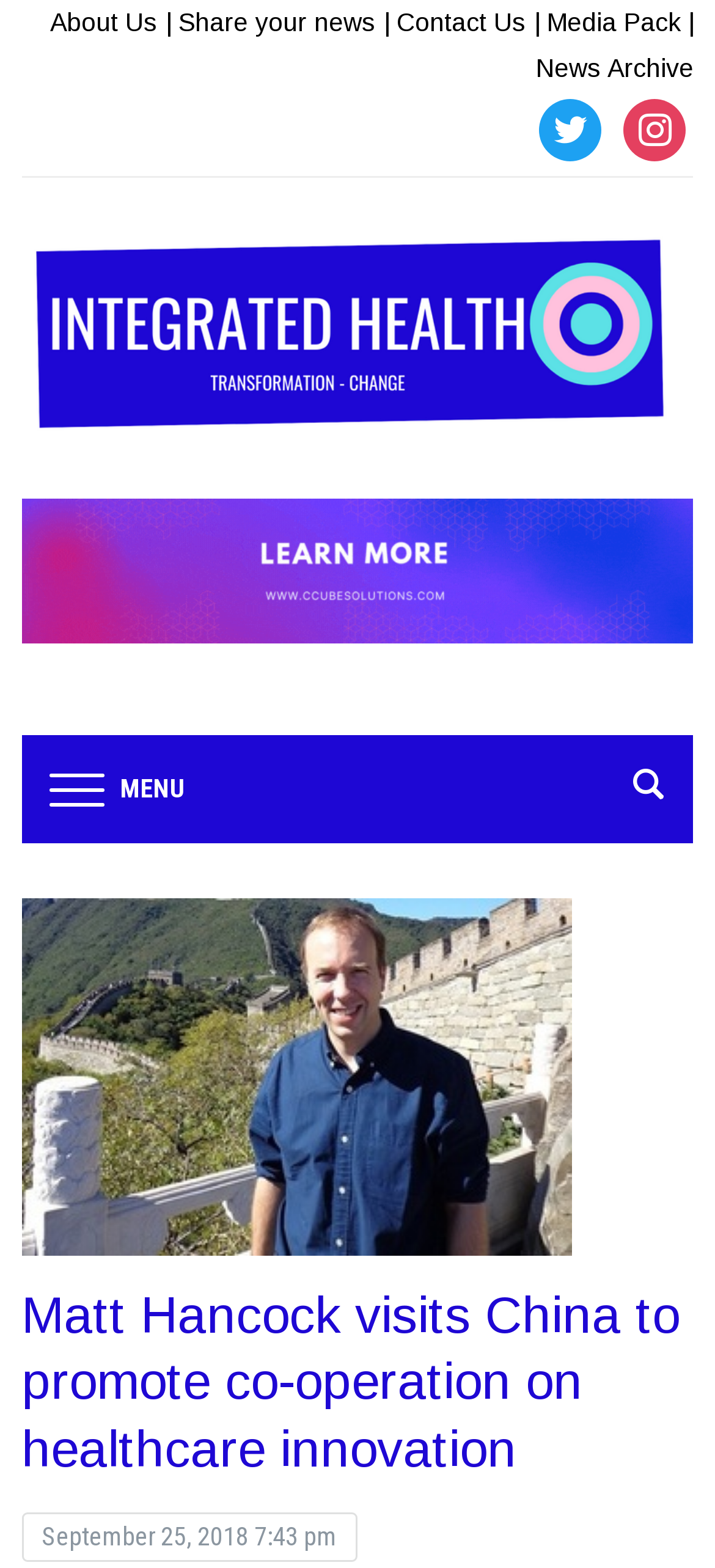Can you find the bounding box coordinates for the element that needs to be clicked to execute this instruction: "Input your email"? The coordinates should be given as four float numbers between 0 and 1, i.e., [left, top, right, bottom].

None